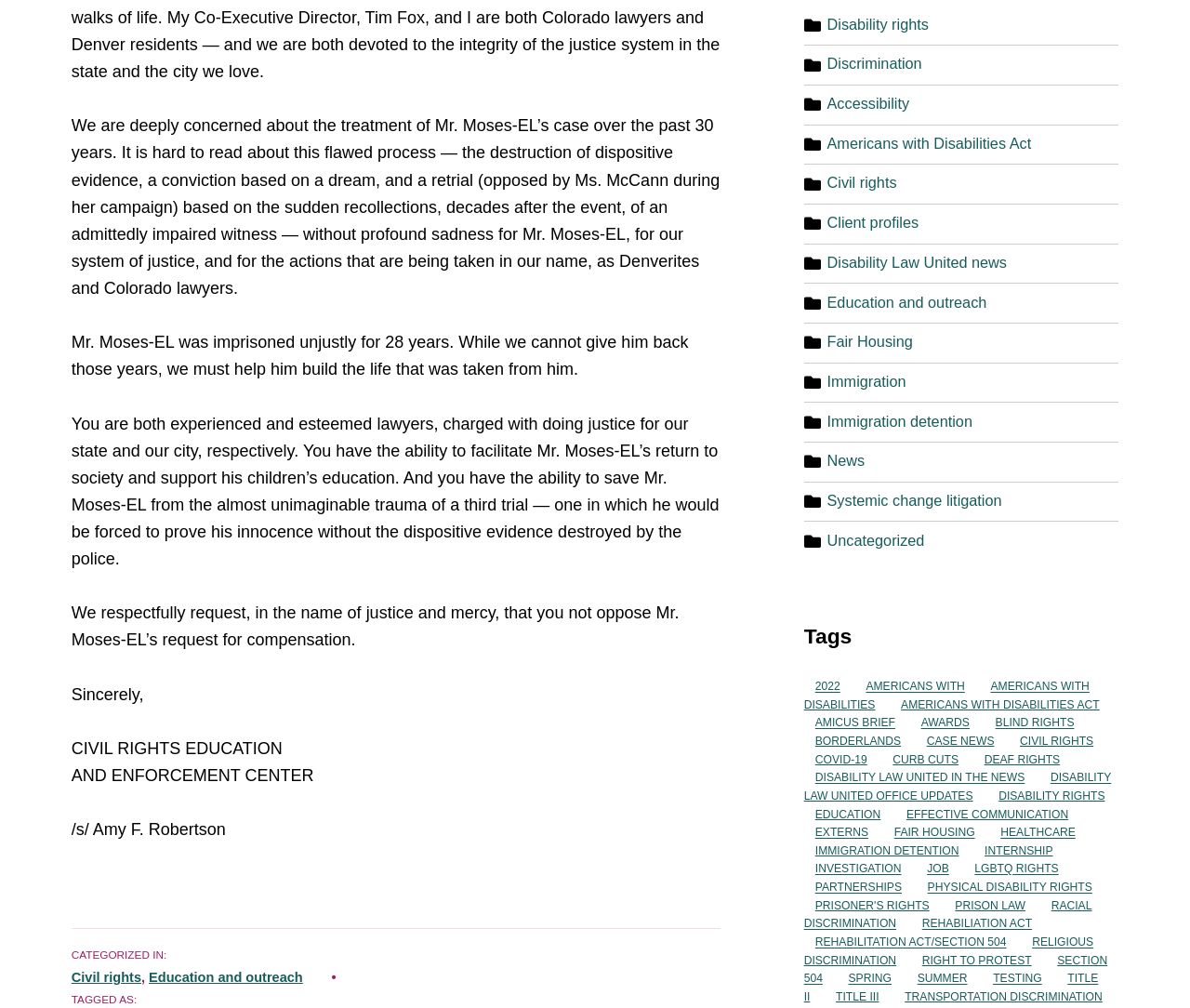Based on the image, please elaborate on the answer to the following question:
What is the name of the organization?

I found the answer by looking at the StaticText element with the content 'CIVIL RIGHTS EDUCATION' and the next element 'AND ENFORCEMENT CENTER', which together form the name of the organization.